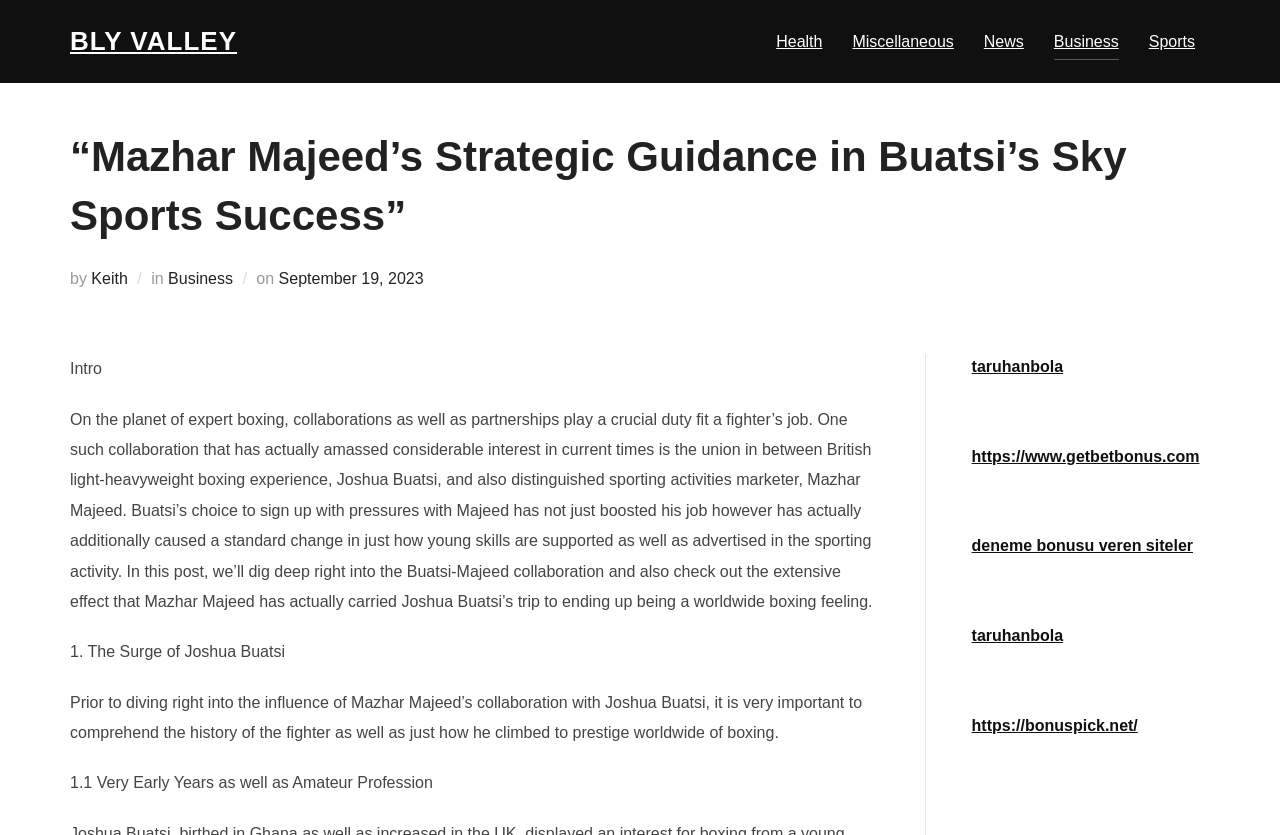Identify the bounding box coordinates for the region of the element that should be clicked to carry out the instruction: "Click on the 'Health' link". The bounding box coordinates should be four float numbers between 0 and 1, i.e., [left, top, right, bottom].

[0.606, 0.027, 0.643, 0.072]